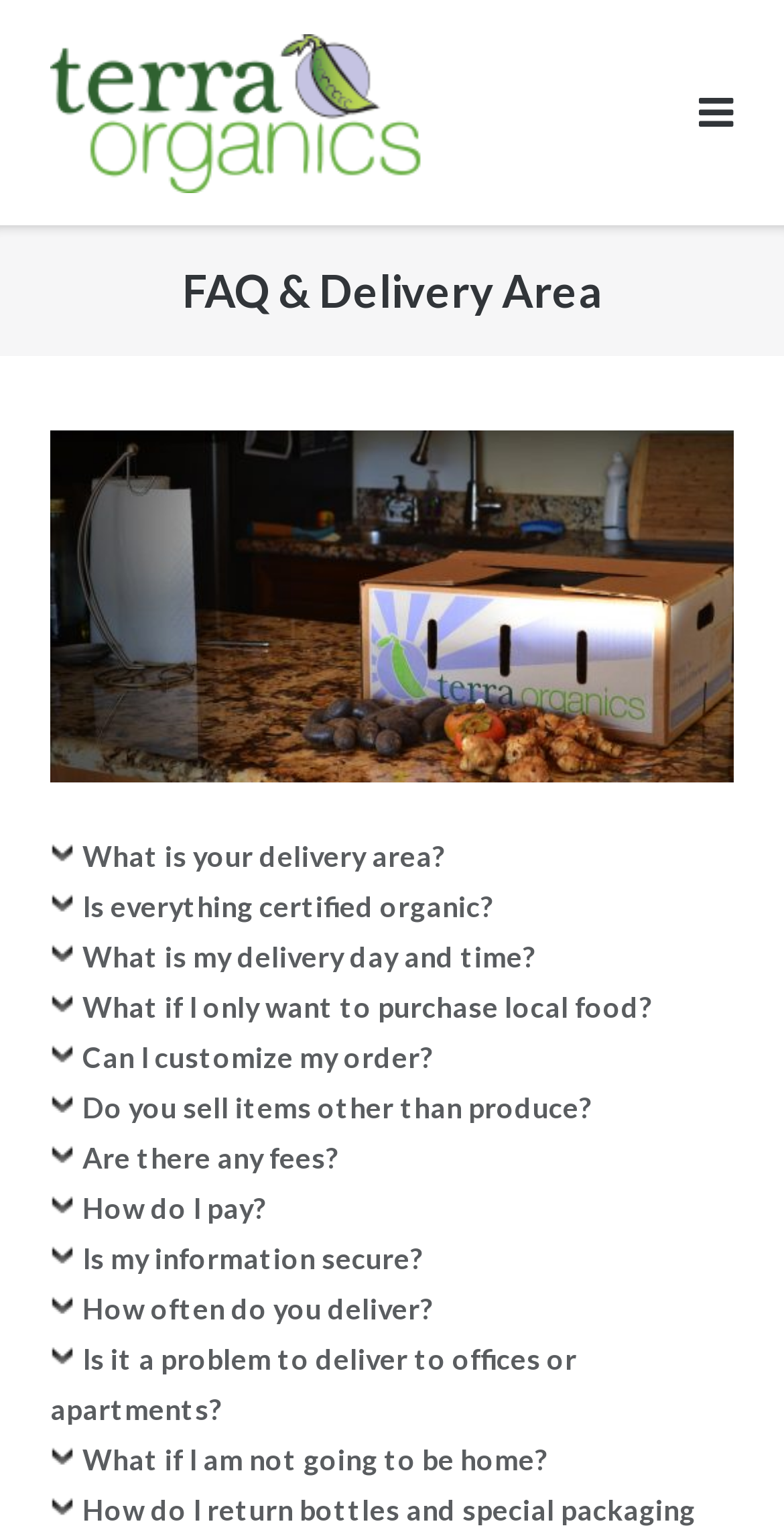Provide the bounding box coordinates for the specified HTML element described in this description: "What is your delivery area?". The coordinates should be four float numbers ranging from 0 to 1, in the format [left, top, right, bottom].

[0.064, 0.547, 0.567, 0.583]